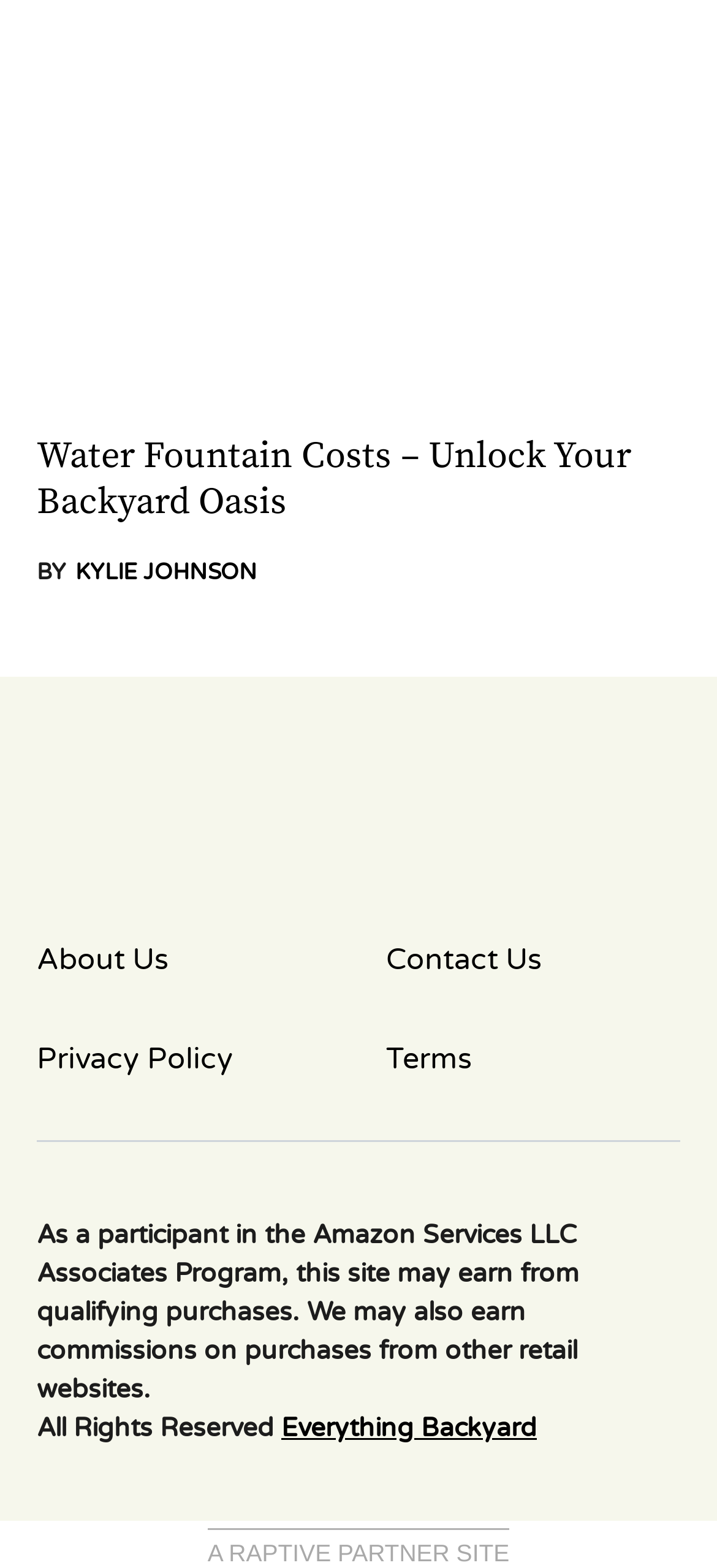What is the copyright status of the website?
Answer the question in a detailed and comprehensive manner.

The website mentions in the footer section that 'All Rights Reserved', which suggests that the website's content is protected by copyright and all rights are reserved by the owner.